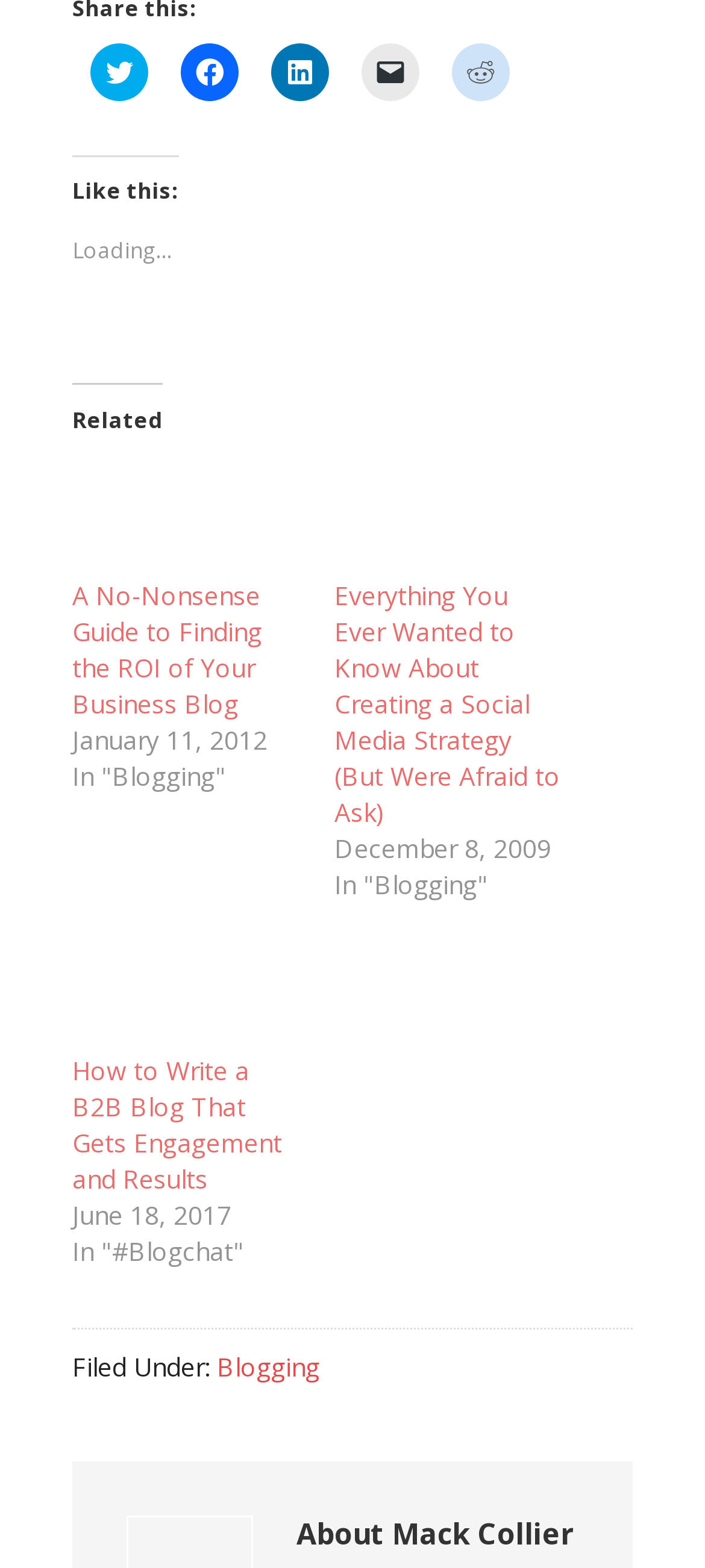Identify the bounding box coordinates of the area you need to click to perform the following instruction: "Read 'A No-Nonsense Guide to Finding the ROI of Your Business Blog'".

[0.103, 0.368, 0.423, 0.461]